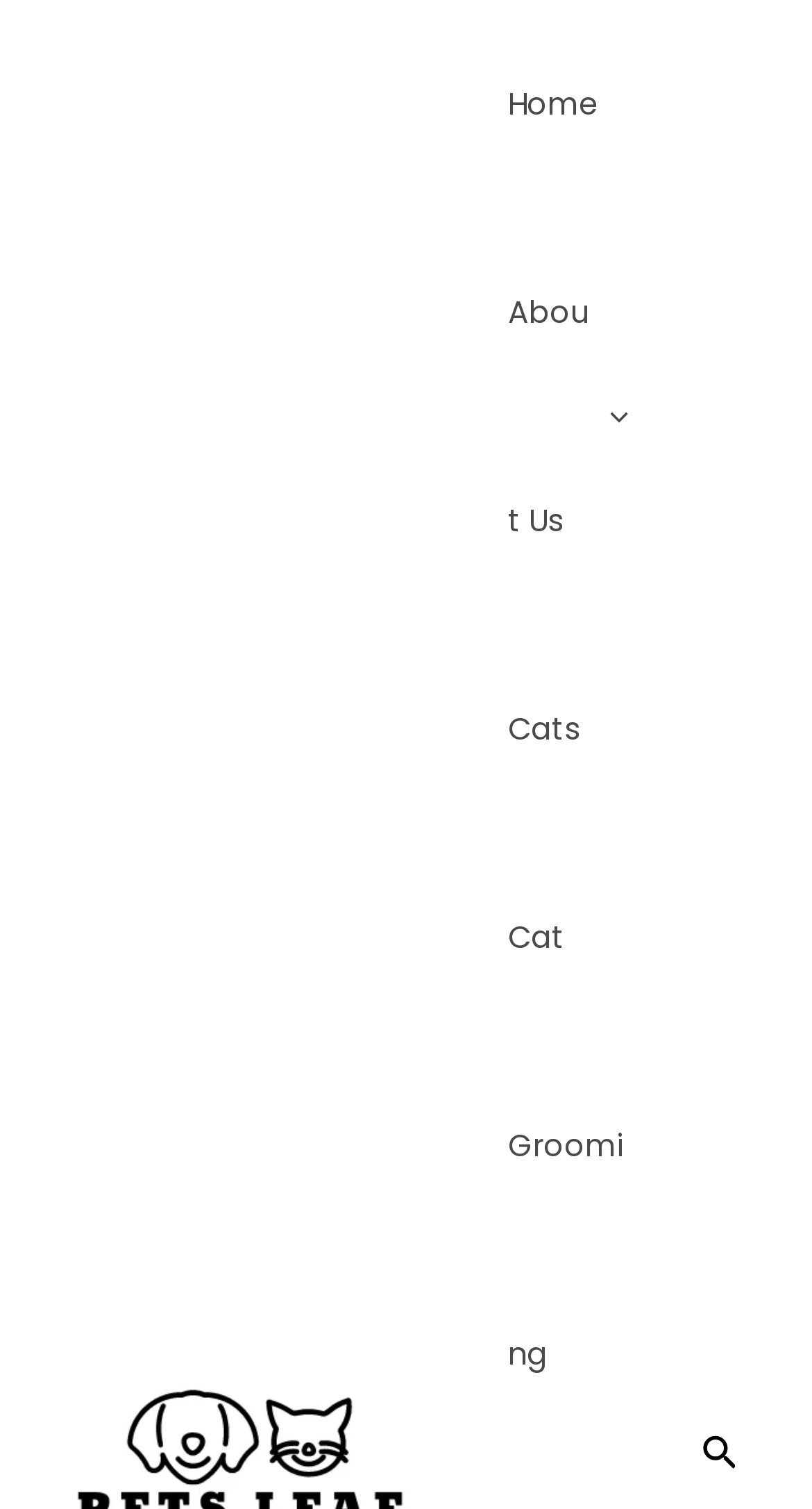What is the position of the search icon?
Using the visual information from the image, give a one-word or short-phrase answer.

Top right